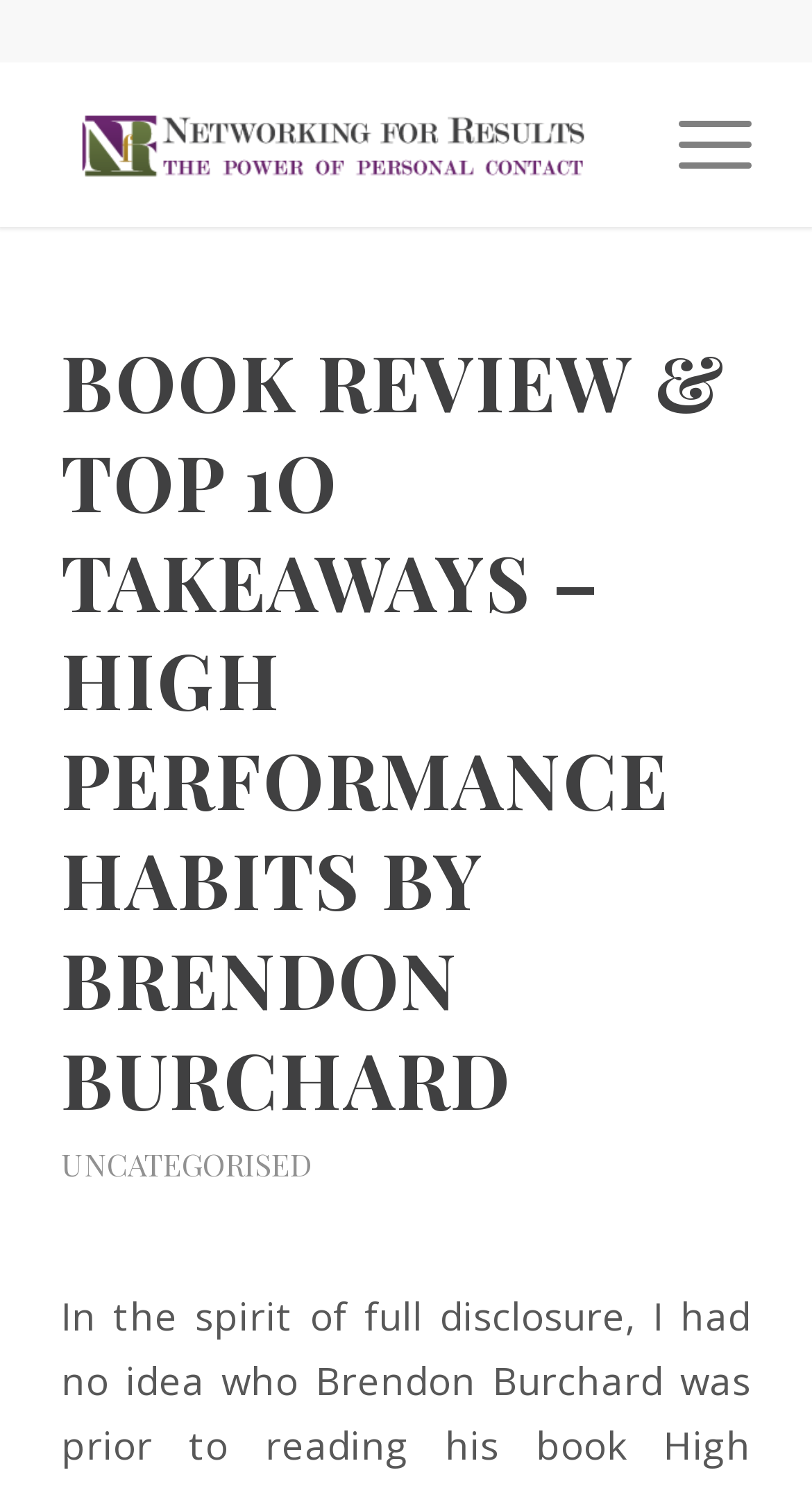Offer a thorough description of the webpage.

The webpage is titled "Uncategorised Archives - Networking for Results" and features a logo image of "Networking for Results" at the top left corner. To the right of the logo is a menu item labeled "Menu". 

Below the logo and menu, there is a header section that spans the entire width of the page. Within this section, there is a prominent heading that reads "BOOK REVIEW & TOP 1O TAKEAWAYS – HIGH PERFORMANCE HABITS BY BRENDON BURCHARD", which is a clickable link. This heading is positioned near the top of the page, taking up a significant portion of the vertical space.

Further down the page, there is another link labeled "UNCATEGORISED", positioned below the heading and slightly to the left of center.